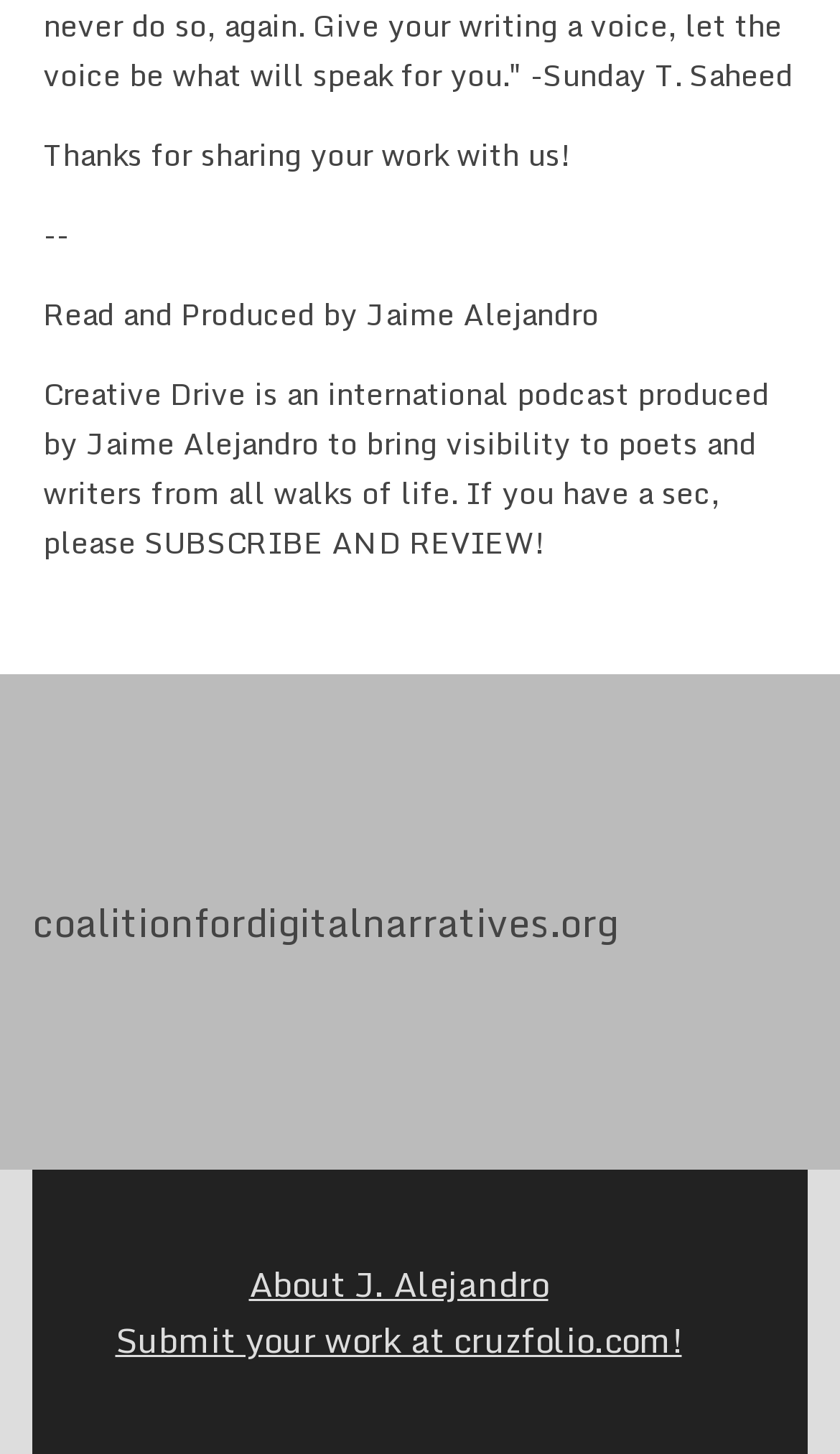Please reply with a single word or brief phrase to the question: 
Who is the author of the work being shared?

Not specified